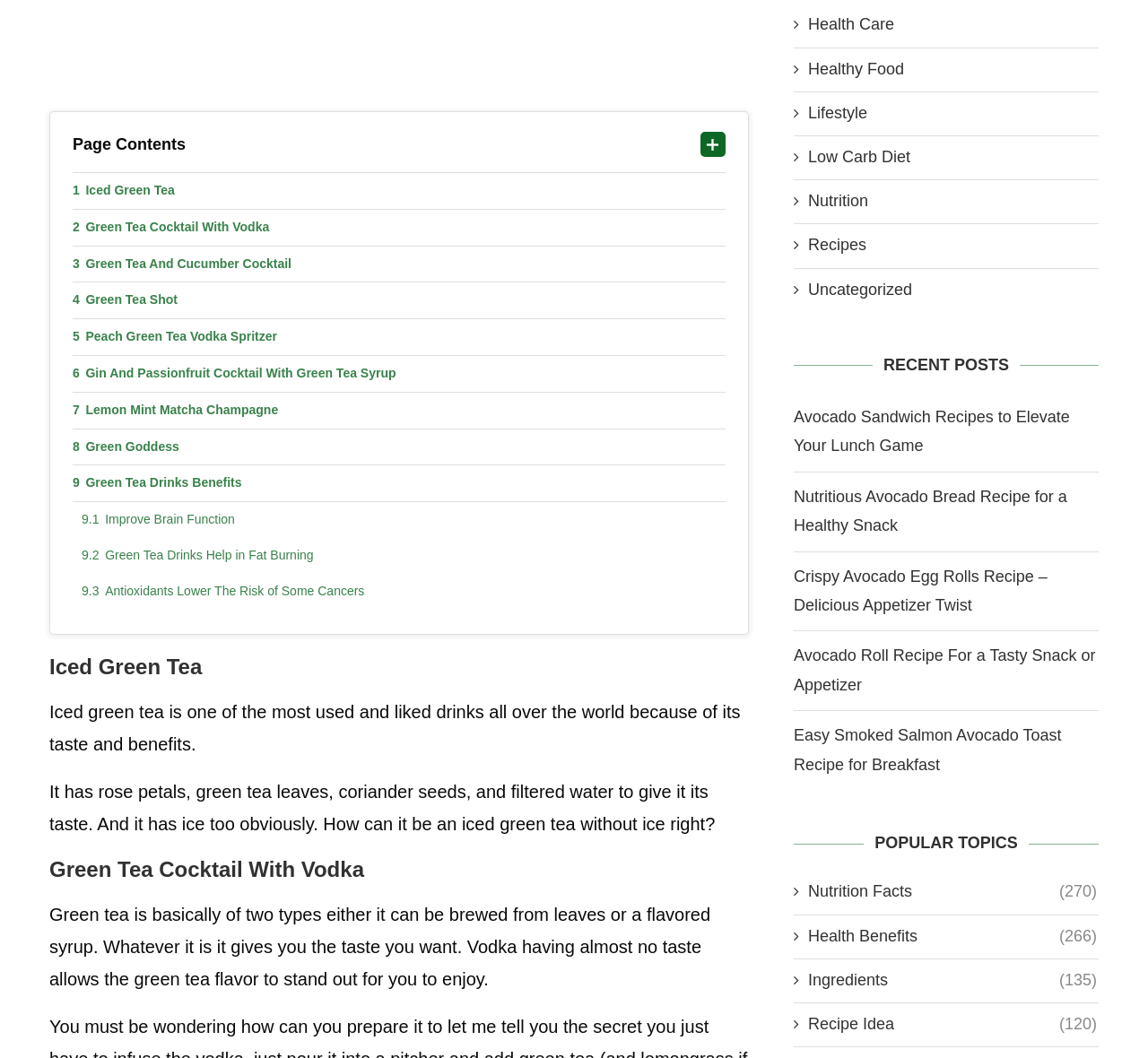Please examine the image and provide a detailed answer to the question: What is the first green tea drink mentioned?

The first green tea drink mentioned is 'Iced Green Tea' which is a link on the webpage with a bounding box coordinate of [0.063, 0.164, 0.632, 0.197]. It is listed as the first option among several green tea drinks.